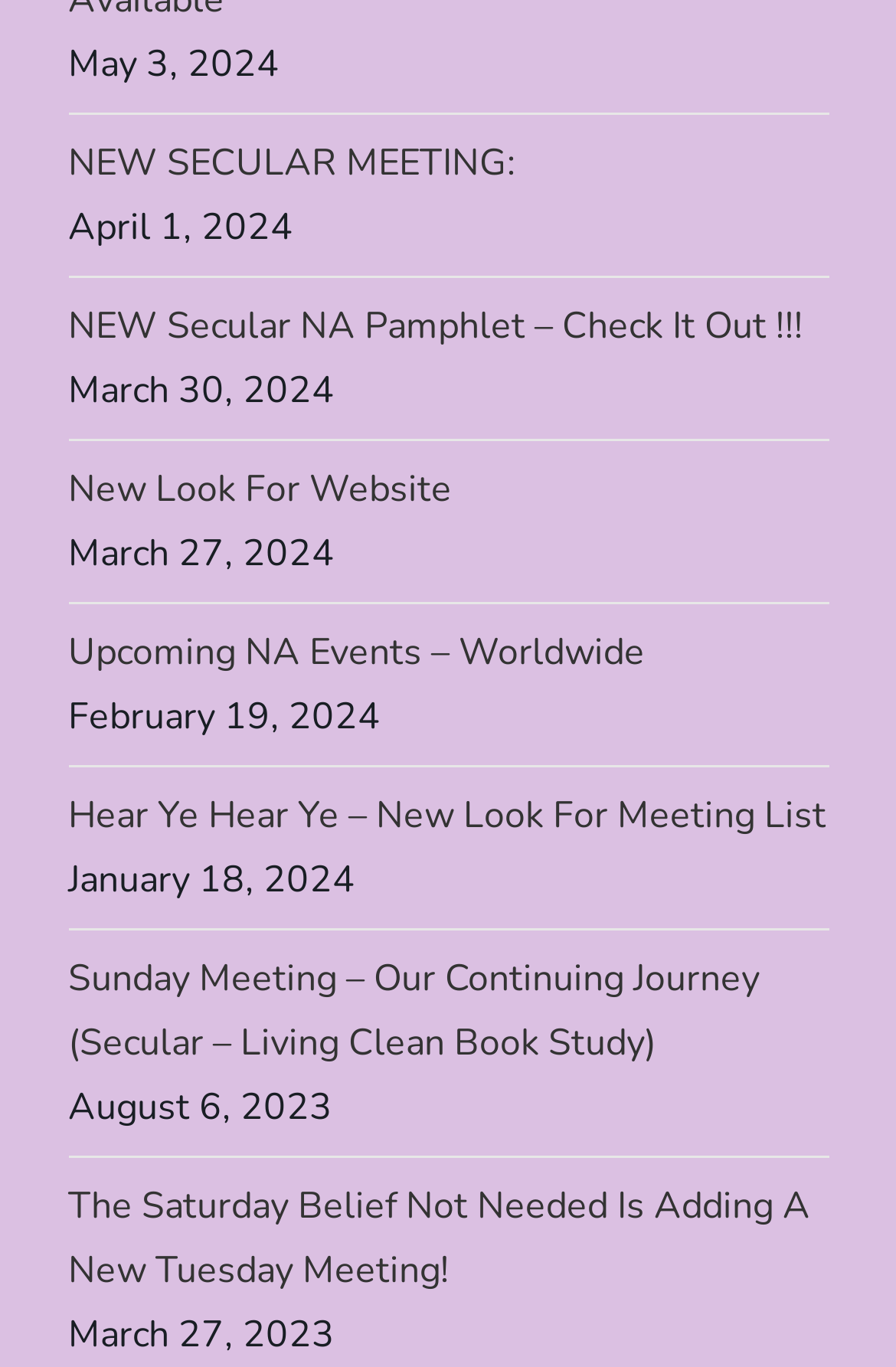What is the title of the first link on the webpage?
Answer the question based on the image using a single word or a brief phrase.

NEW SECULAR MEETING: